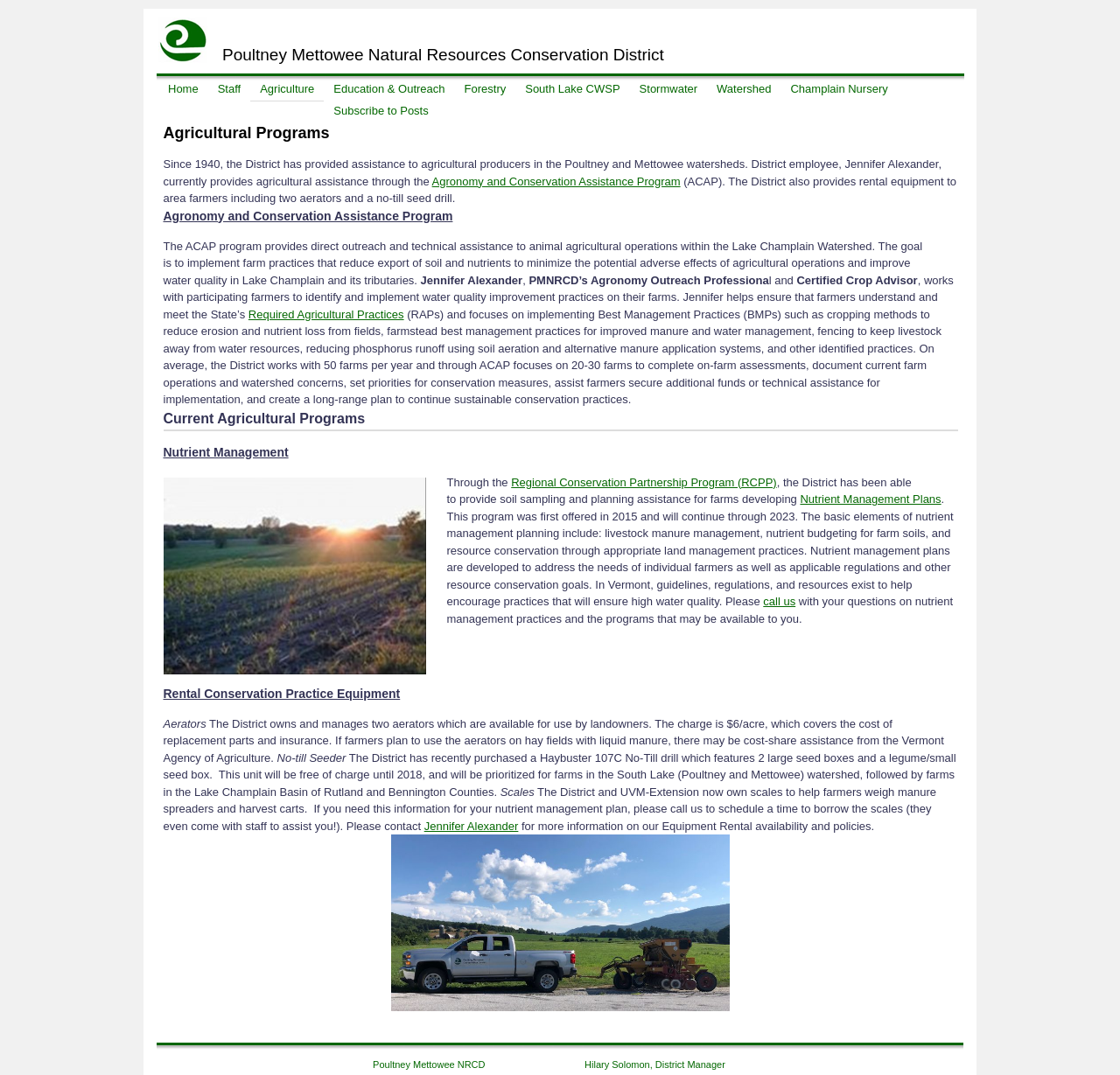Determine the bounding box coordinates for the UI element matching this description: "Staff".

[0.186, 0.073, 0.224, 0.094]